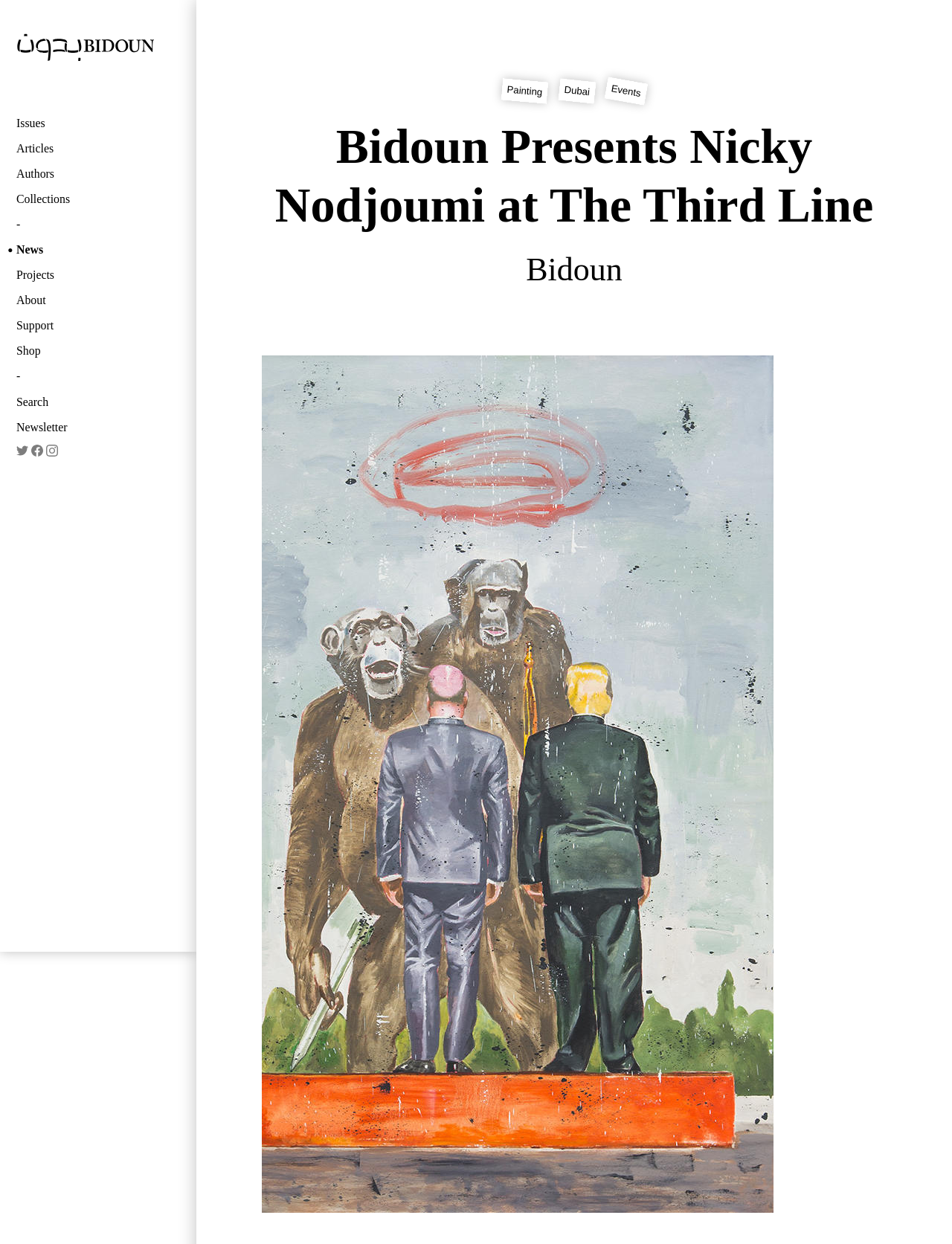Provide the bounding box coordinates of the HTML element this sentence describes: "name="go" value="Join"".

[0.8, 0.349, 0.841, 0.416]